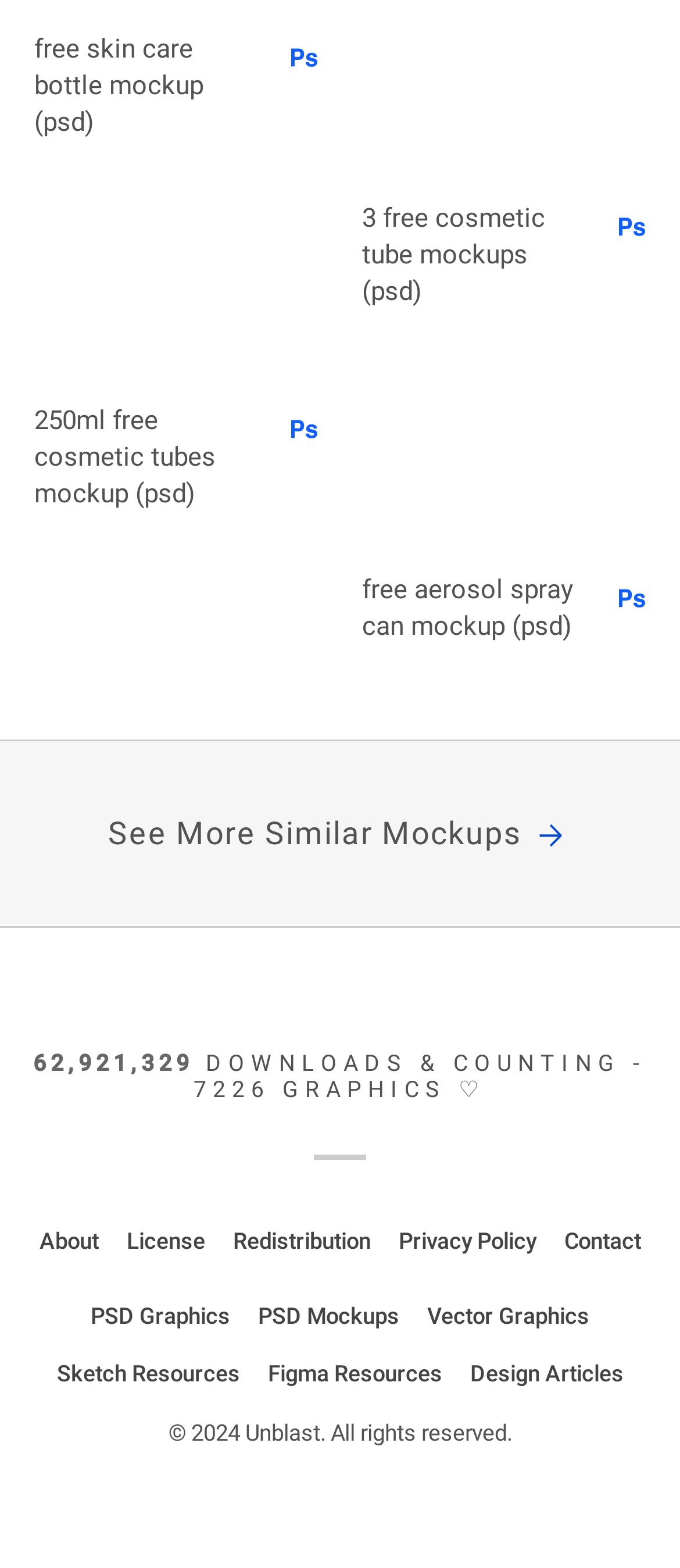Determine the bounding box coordinates of the region that needs to be clicked to achieve the task: "see more similar mockups".

[0.0, 0.472, 1.0, 0.59]